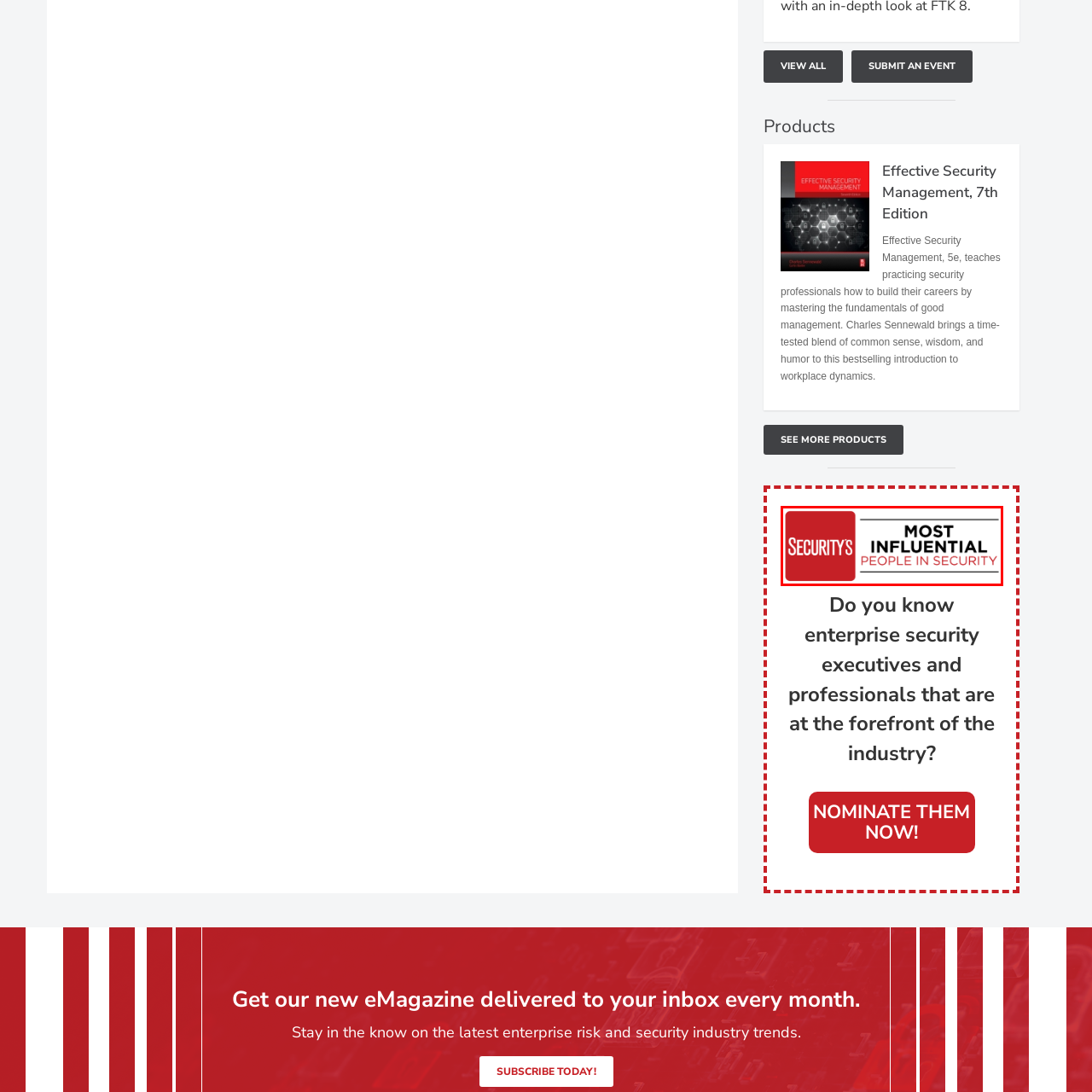What is the color of the lettering of 'MOST INFLUENTIAL'?
Check the content within the red bounding box and give a brief answer in one word or a short phrase.

black